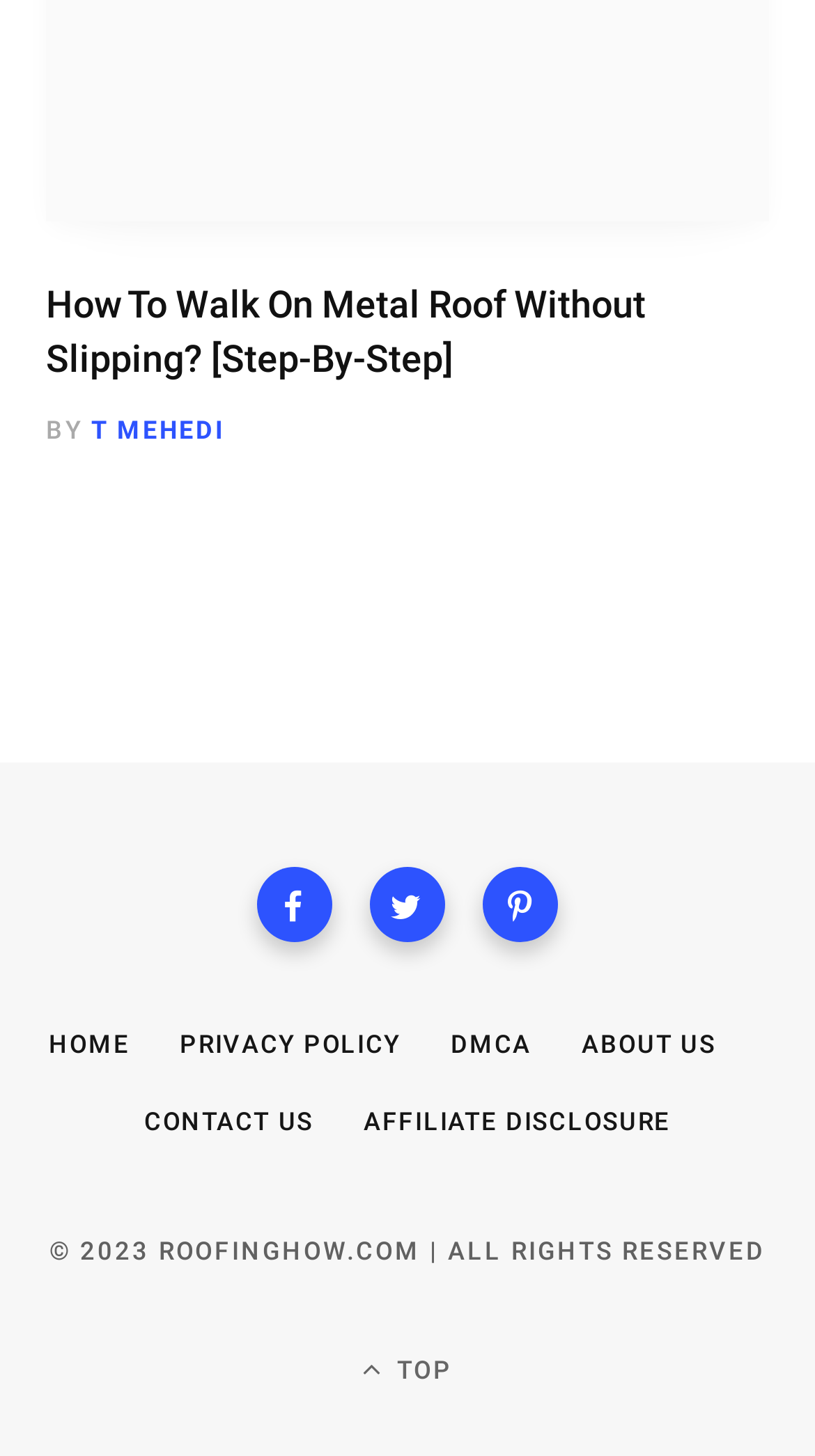Identify the bounding box coordinates for the region of the element that should be clicked to carry out the instruction: "Click on Automobile". The bounding box coordinates should be four float numbers between 0 and 1, i.e., [left, top, right, bottom].

None